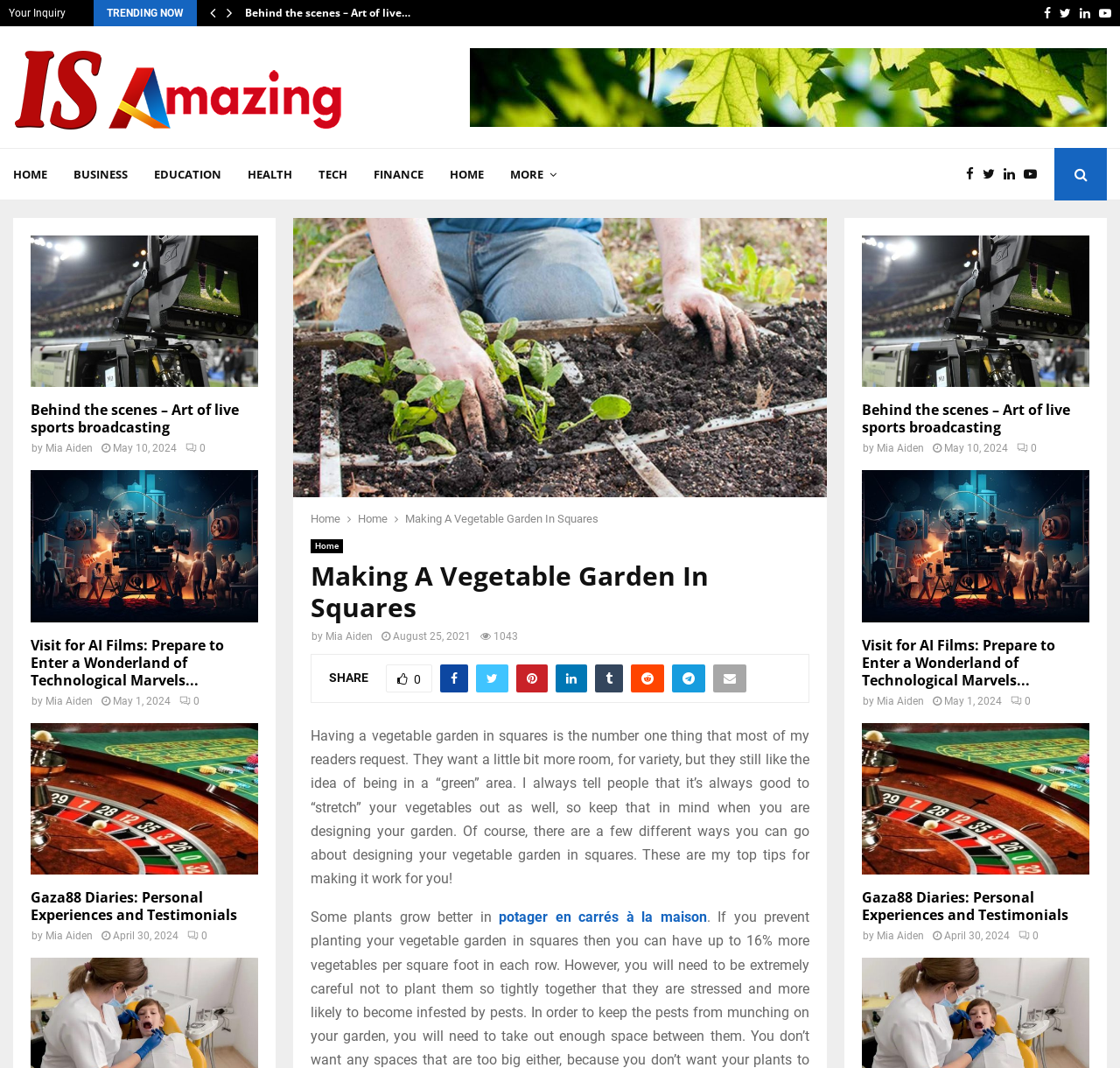Respond with a single word or phrase to the following question:
What is the category of the first article?

HOME